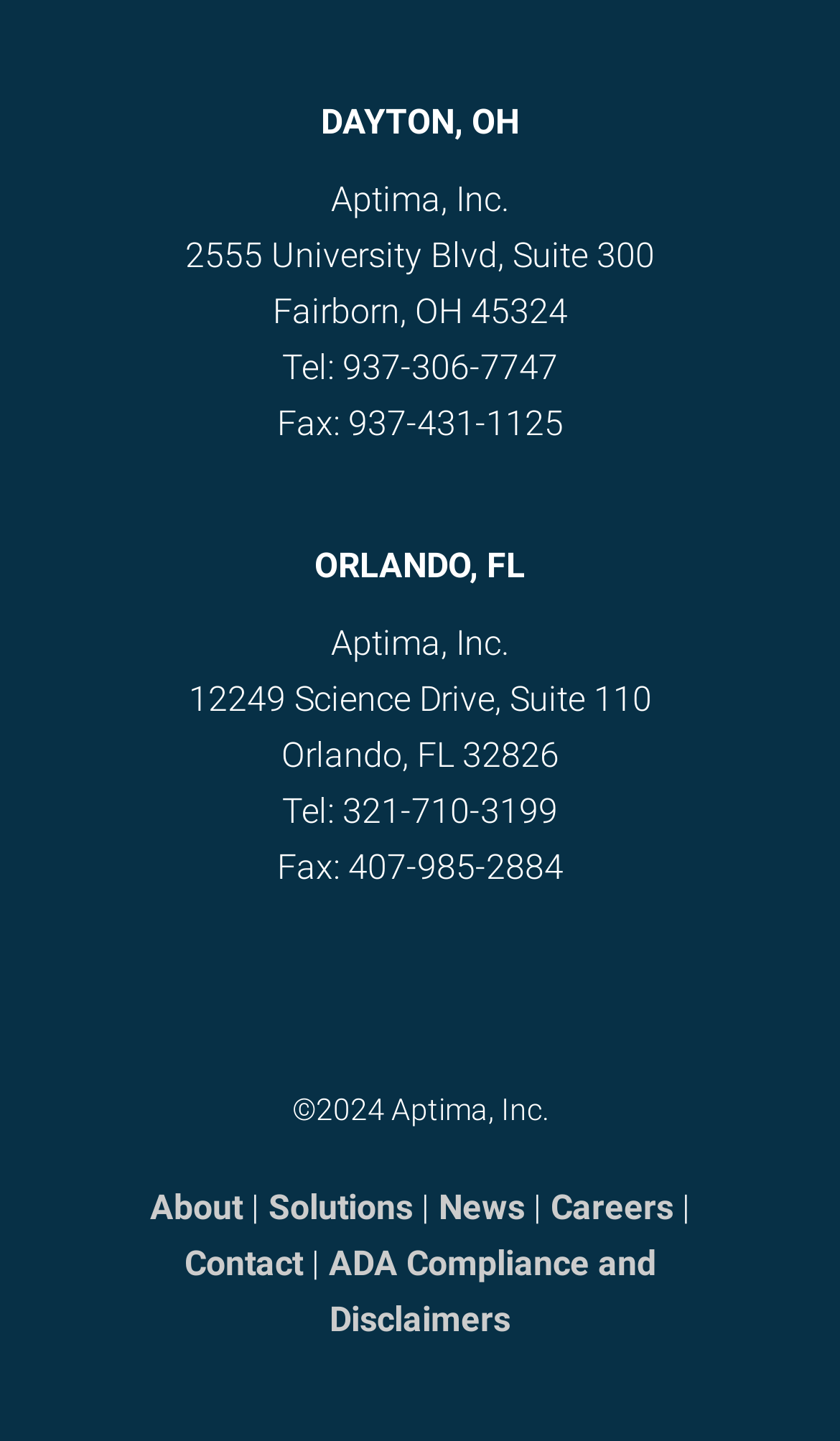How many navigation links are there?
Provide a fully detailed and comprehensive answer to the question.

There are five navigation links at the bottom of the webpage. They are 'About', 'Solutions', 'News', 'Careers', and 'Contact'.